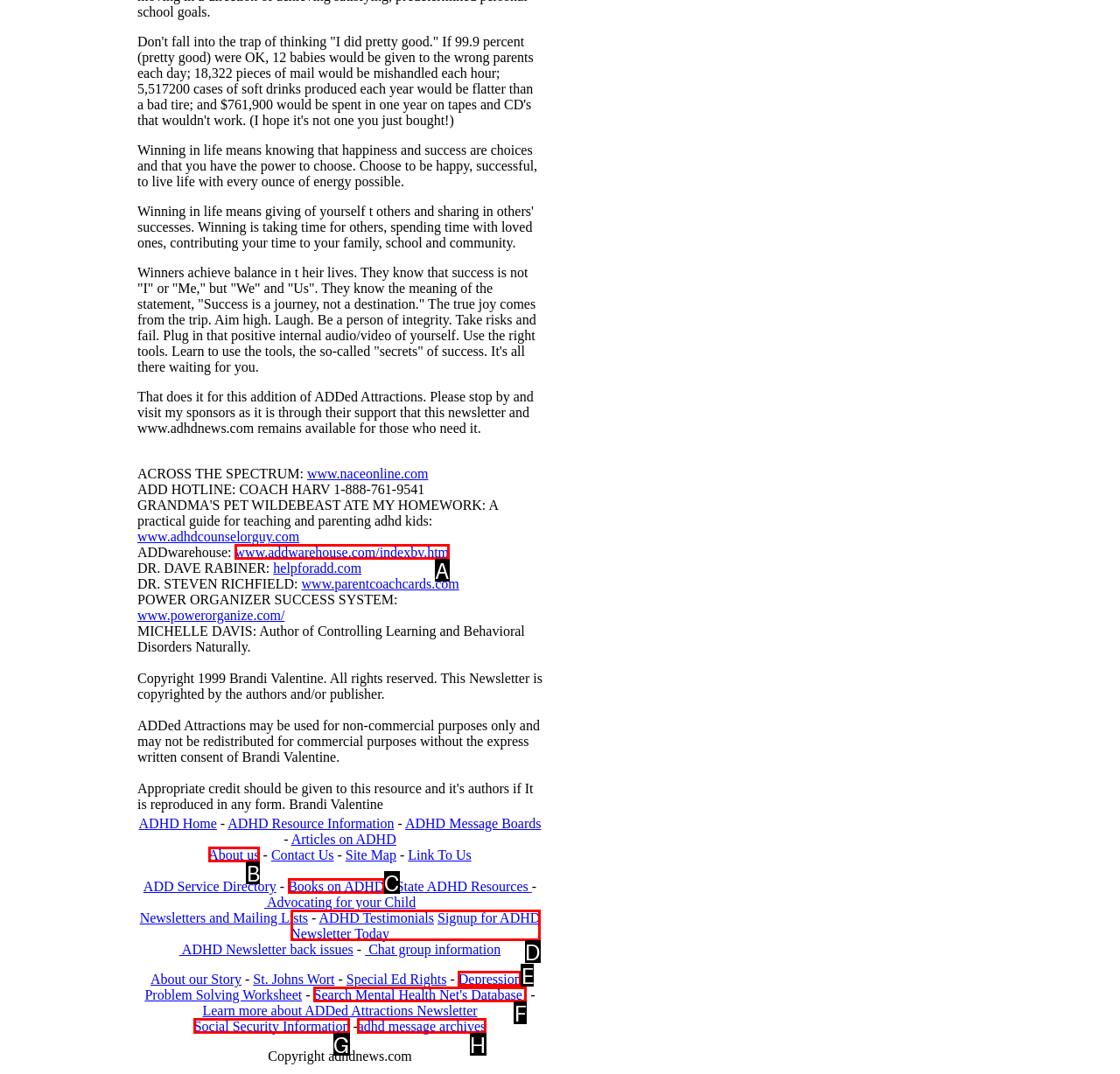Choose the letter of the option you need to click to Search Mental Health Net's Database. Answer with the letter only.

F